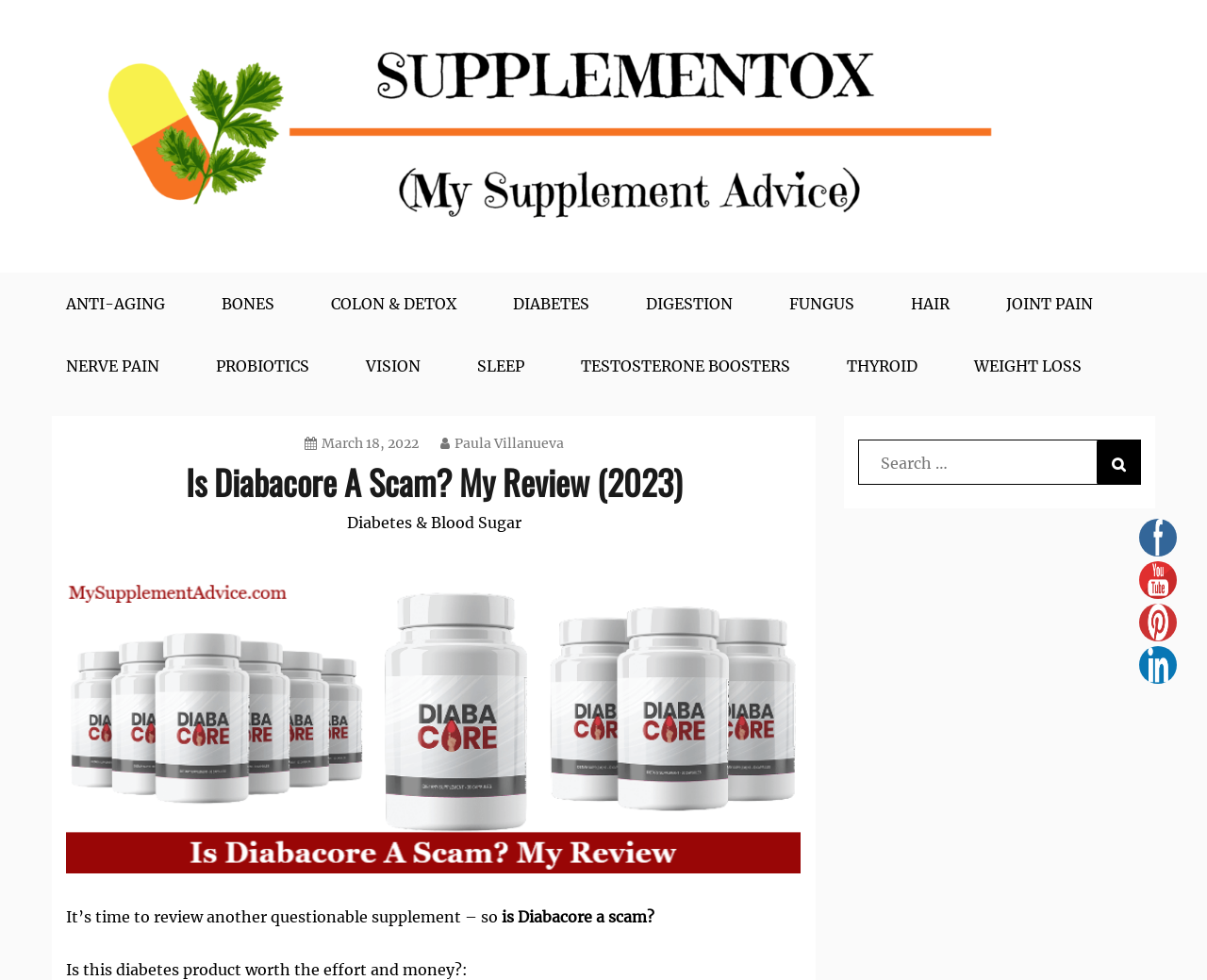Who is the author of the review?
Examine the image and give a concise answer in one word or a short phrase.

Paula Villanueva